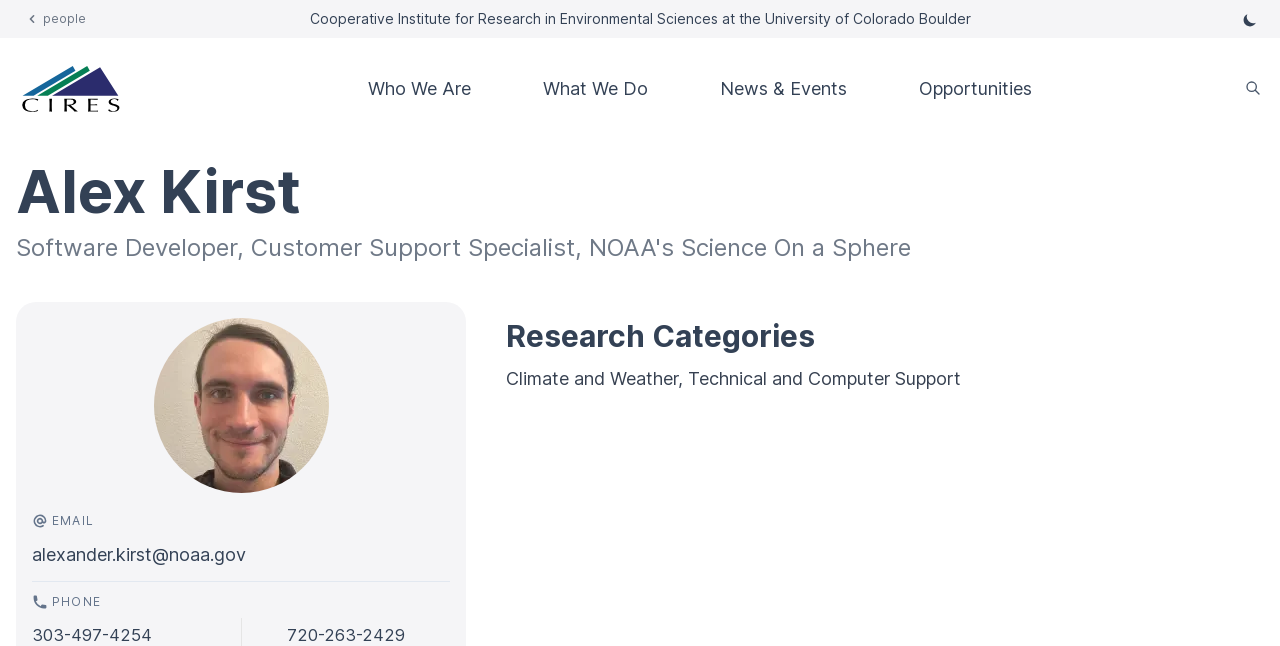What is the organization mentioned on this webpage?
Based on the image, give a concise answer in the form of a single word or short phrase.

CIRES